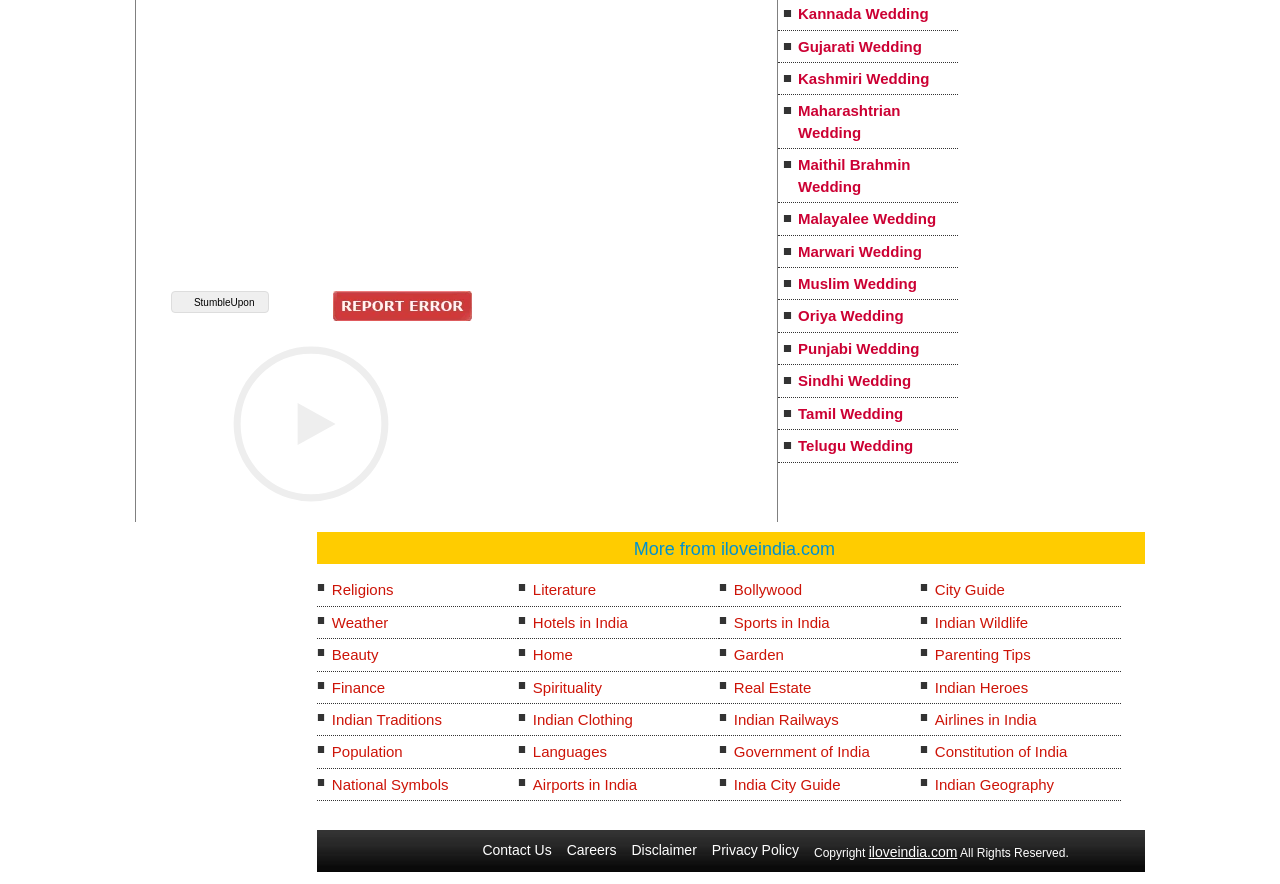Using the given description, provide the bounding box coordinates formatted as (top-left x, top-left y, bottom-right x, bottom-right y), with all values being floating point numbers between 0 and 1. Description: Tamil Wedding

[0.608, 0.45, 0.748, 0.487]